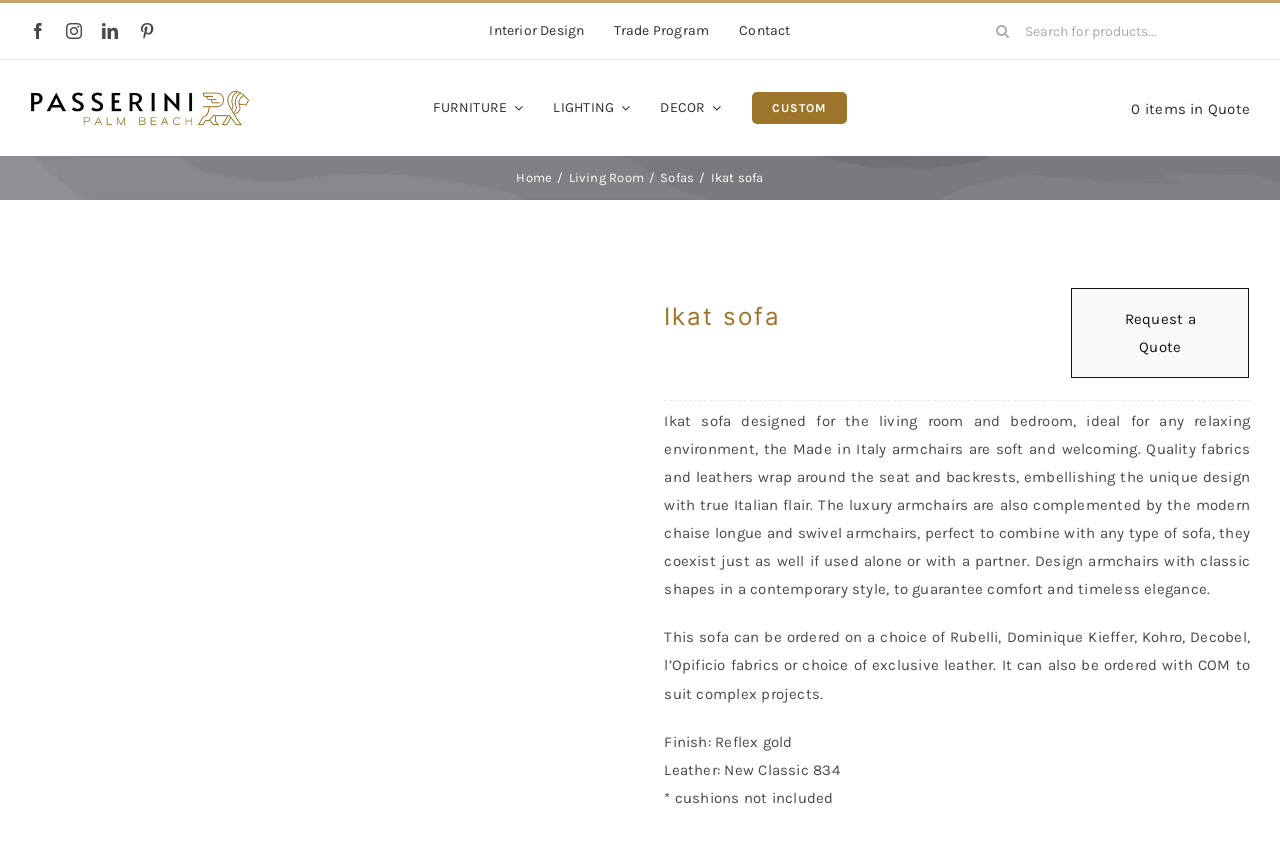Predict the bounding box coordinates for the UI element described as: "How Do You Create Backlinks?". The coordinates should be four float numbers between 0 and 1, presented as [left, top, right, bottom].

None